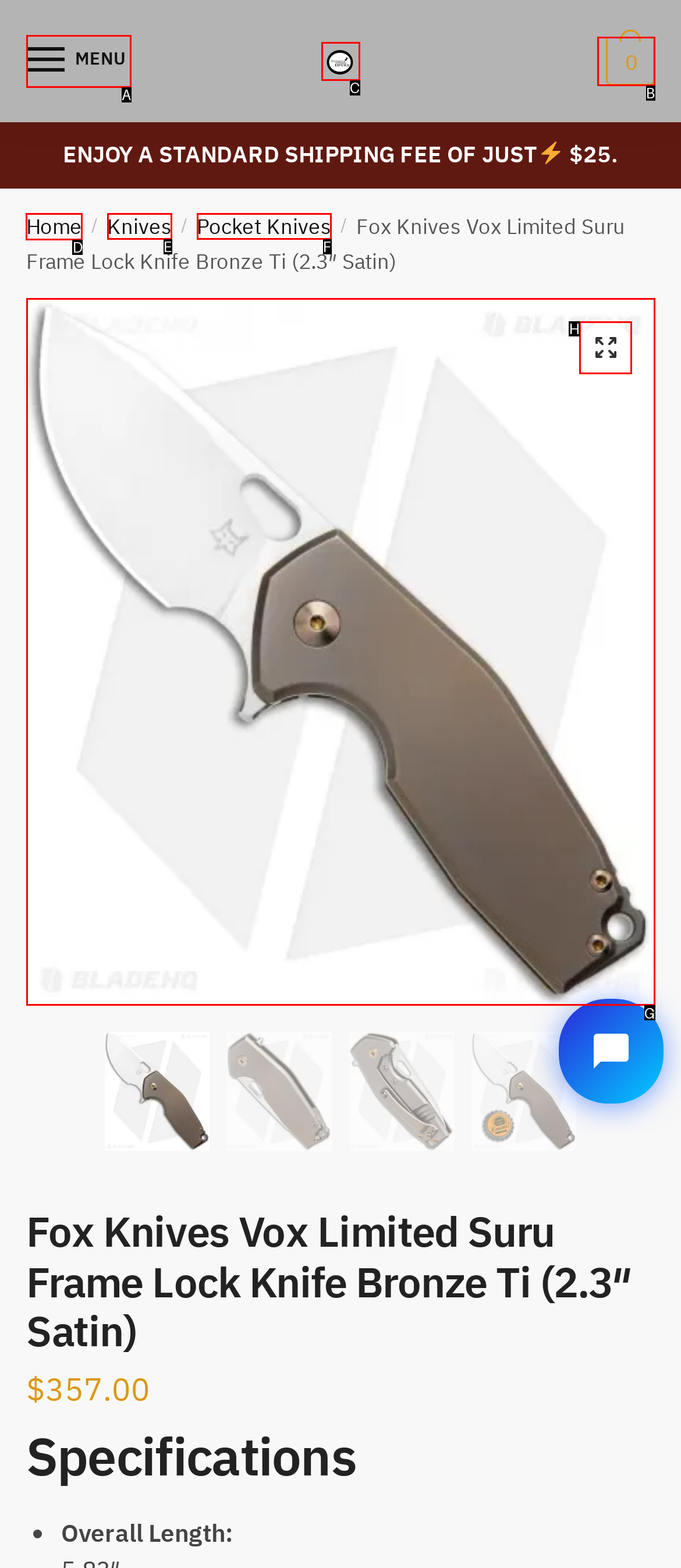Determine which UI element I need to click to achieve the following task: Read the news about The Body Shop shutting down US operations Provide your answer as the letter of the selected option.

None